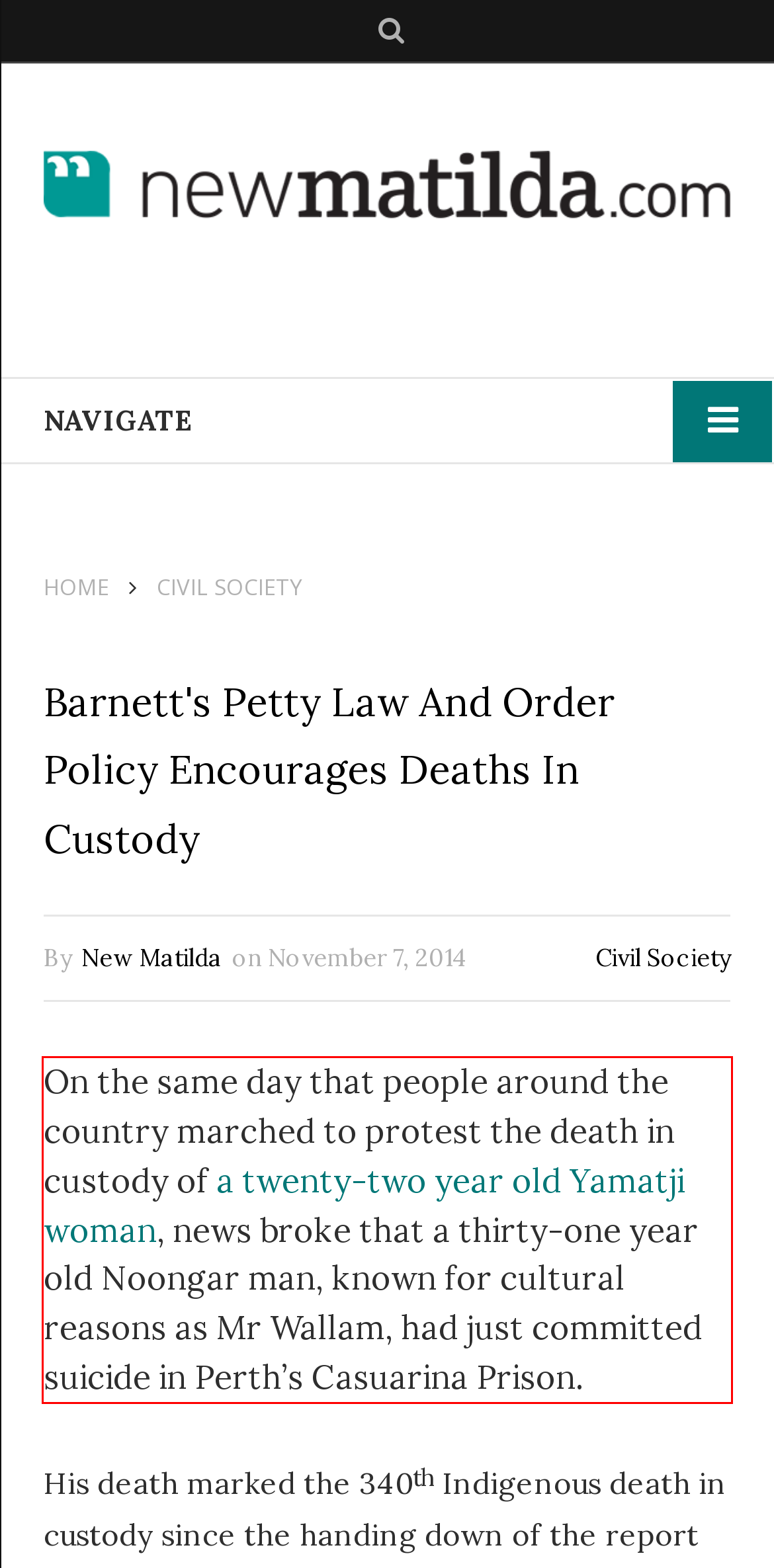There is a screenshot of a webpage with a red bounding box around a UI element. Please use OCR to extract the text within the red bounding box.

On the same day that people around the country marched to protest the death in custody of a twenty-two year old Yamatji woman, news broke that a thirty-one year old Noongar man, known for cultural reasons as Mr Wallam, had just committed suicide in Perth’s Casuarina Prison.